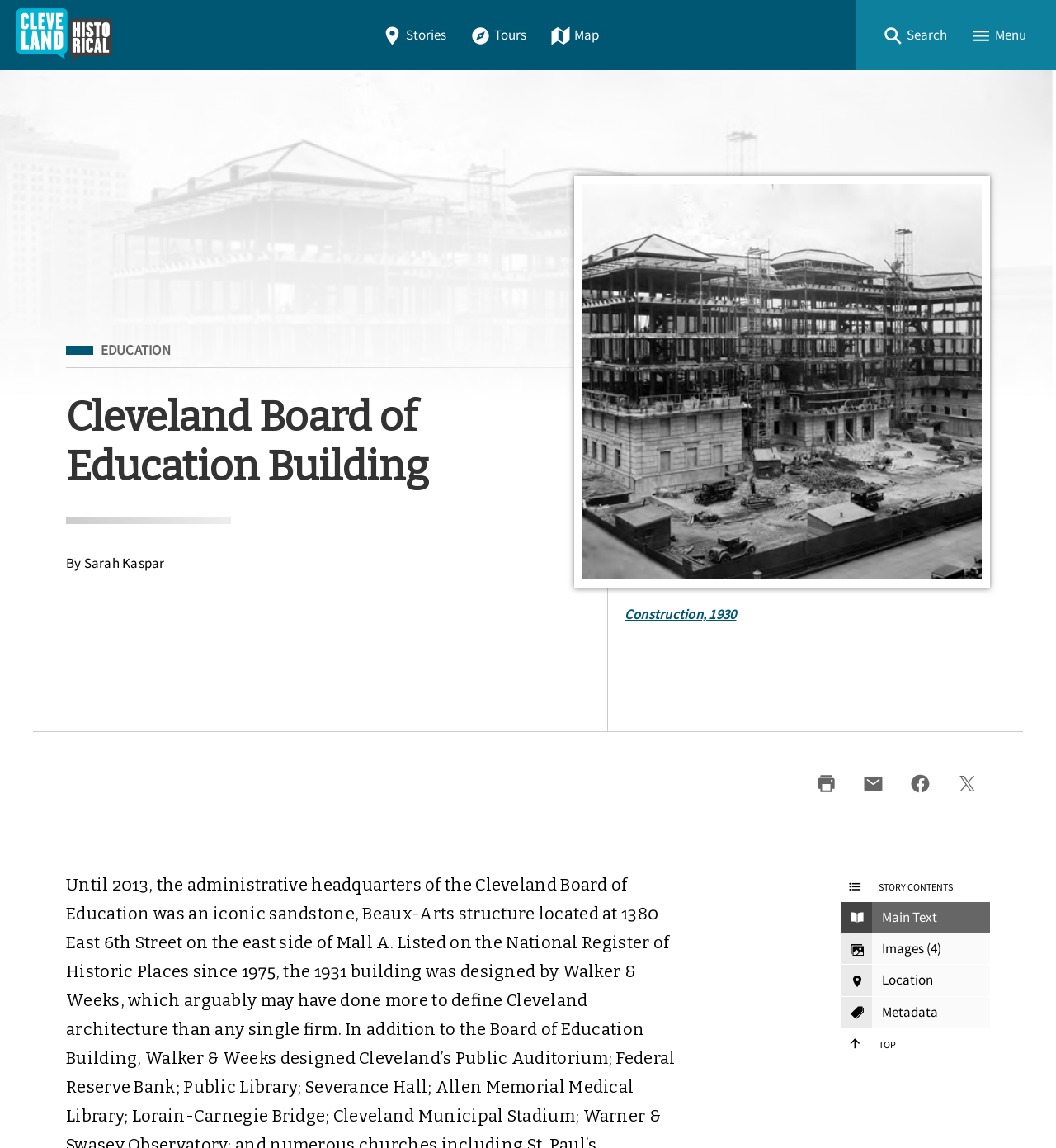From the details in the image, provide a thorough response to the question: What is the location of the building described on this webpage?

Although the exact location is not explicitly mentioned on the webpage, the meta description provides this information, which can be used to answer this question.